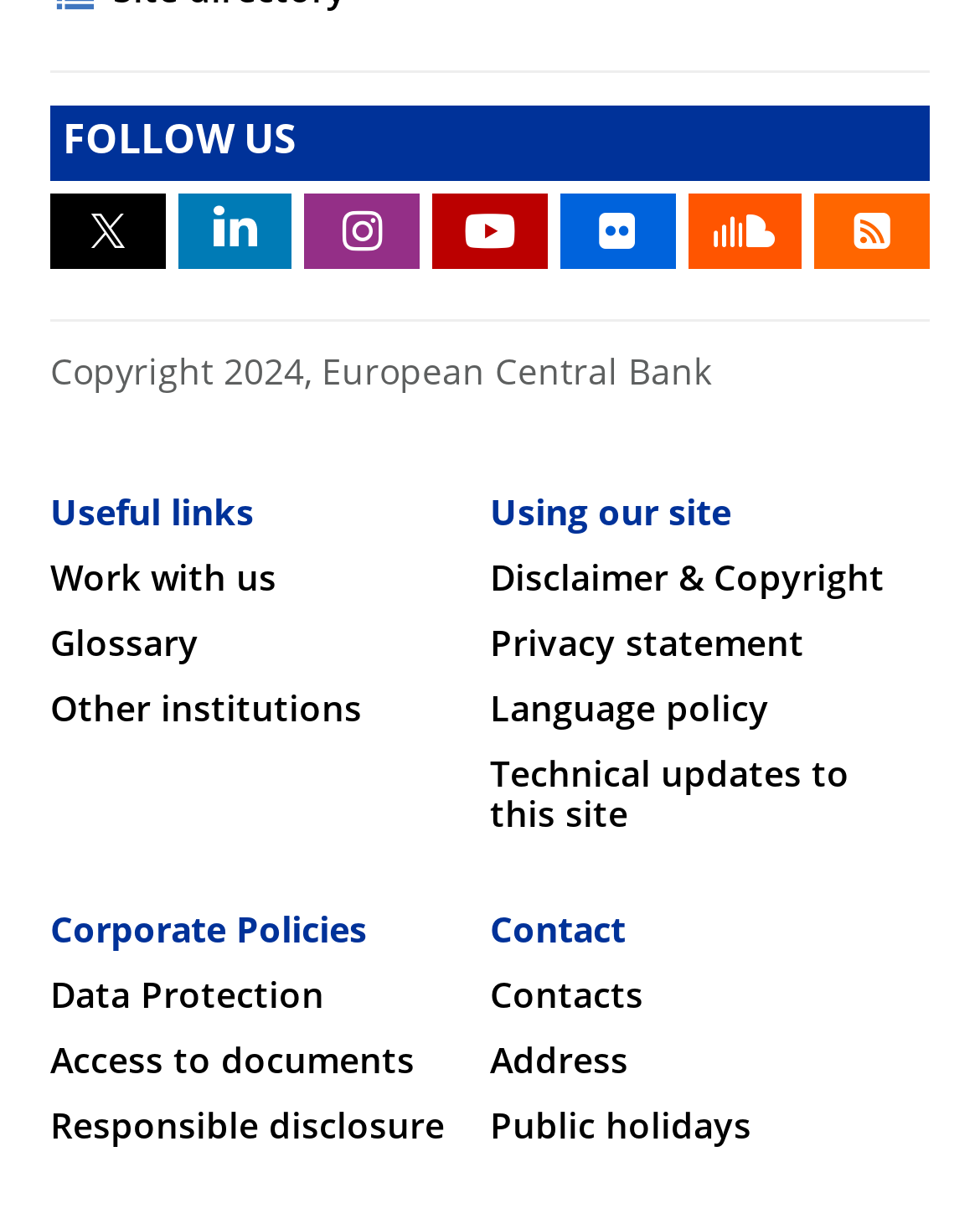Please reply to the following question with a single word or a short phrase:
What is the last link under the 'Contact' category?

Public holidays